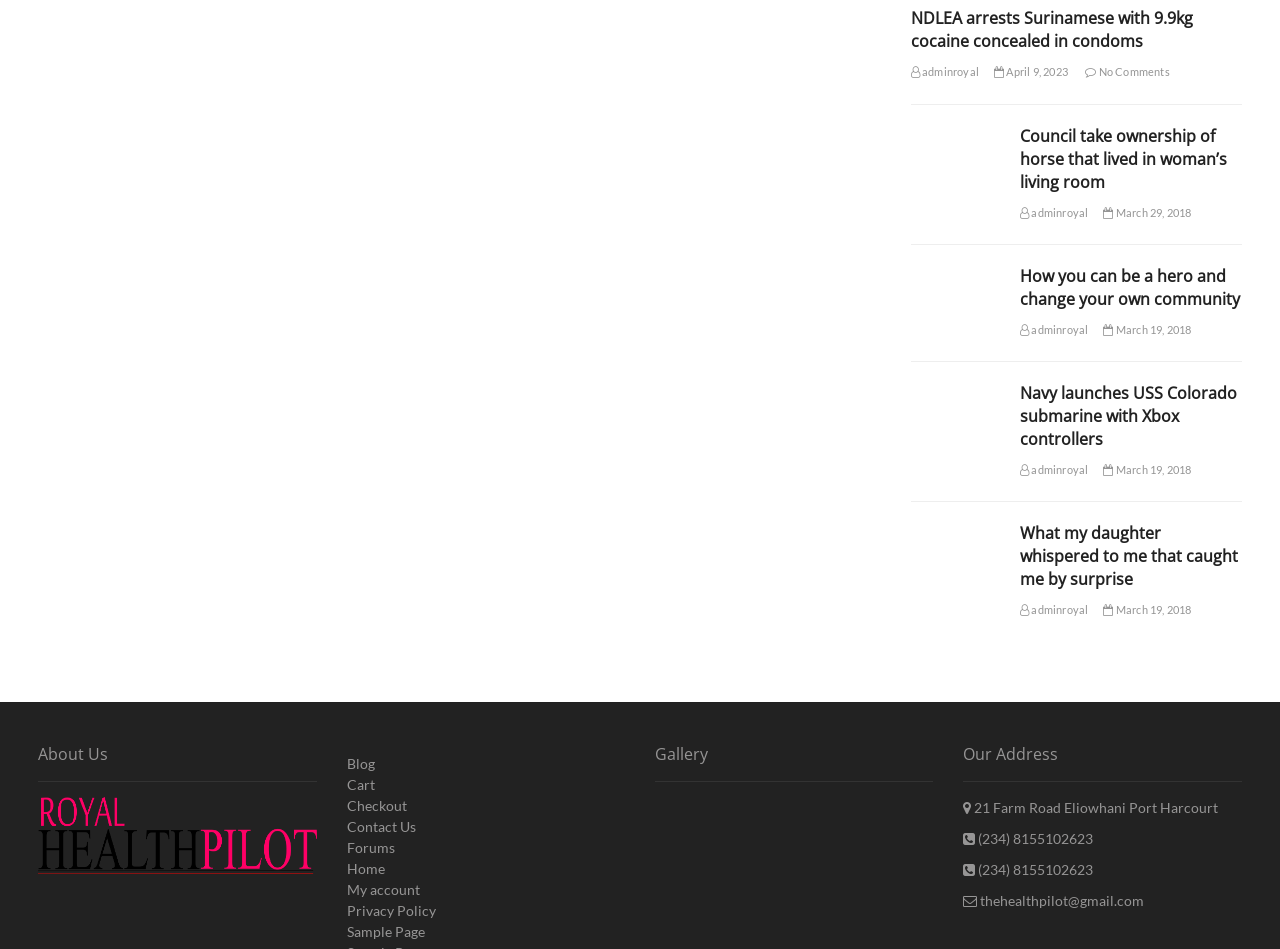Provide a brief response to the question below using a single word or phrase: 
What is the author of the article 'Council take ownership of horse that lived in woman’s living room'?

adminroyal